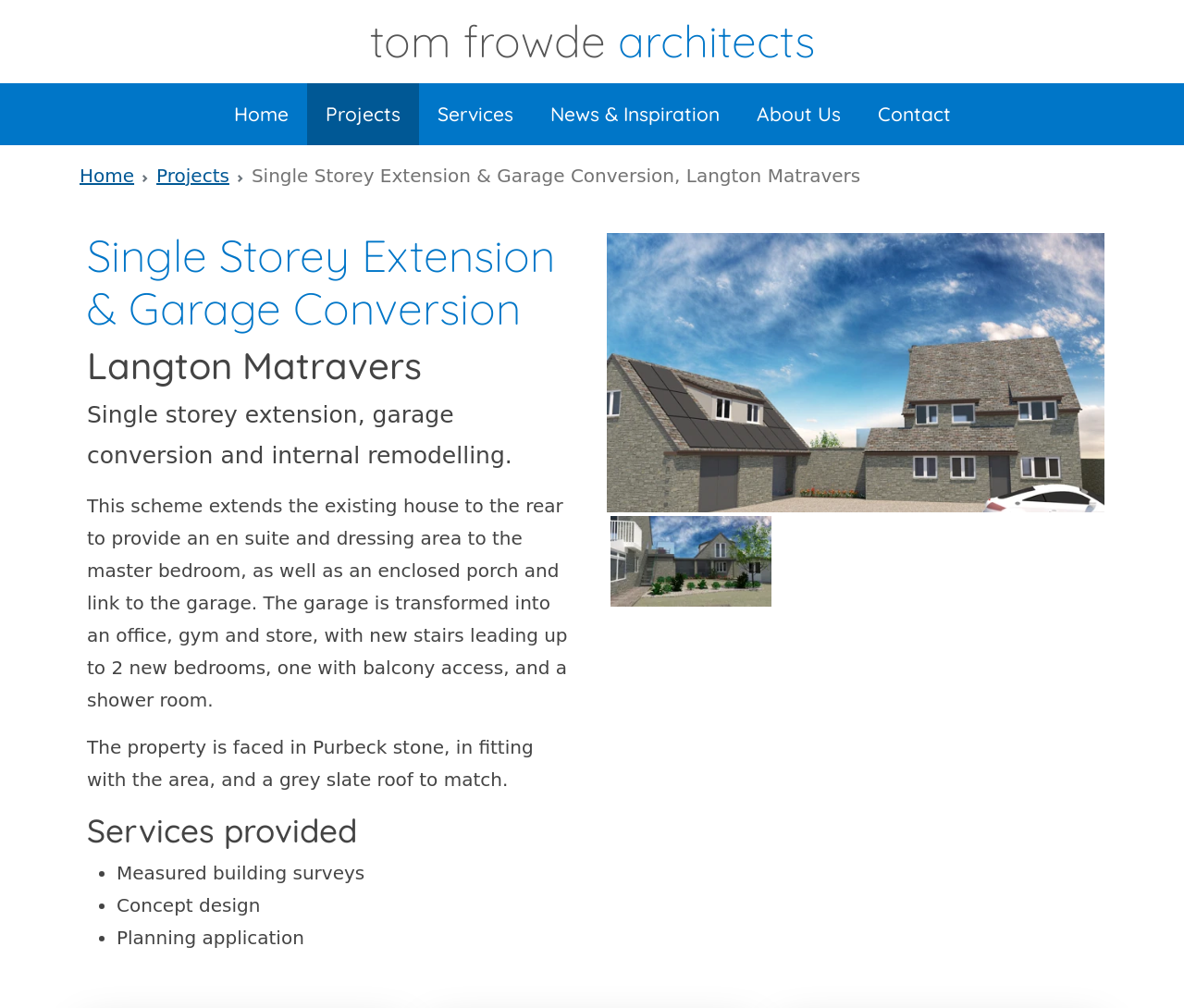Find the bounding box coordinates of the UI element according to this description: "Tom Frowde Architects".

[0.312, 0.014, 0.688, 0.067]